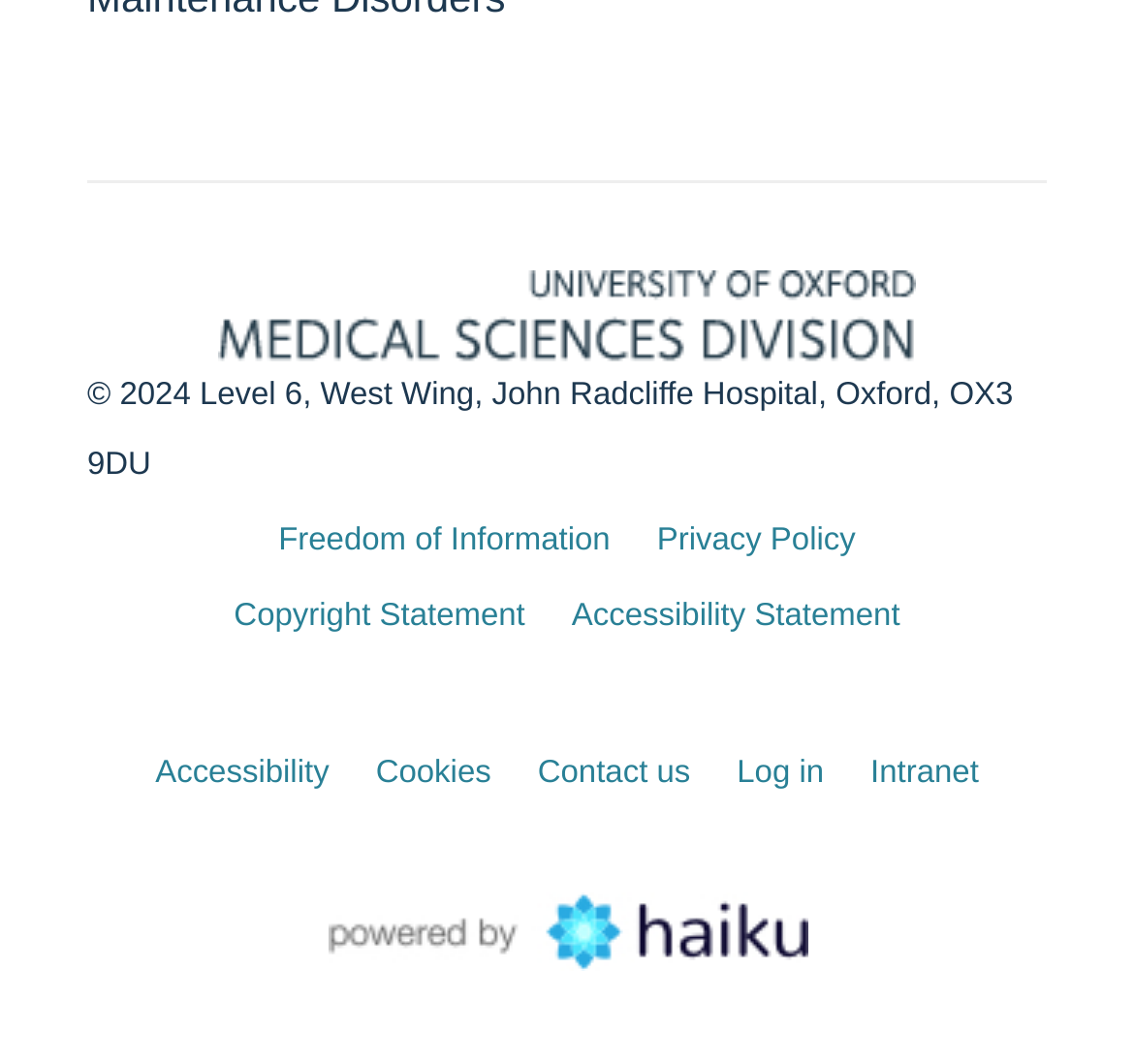Bounding box coordinates are specified in the format (top-left x, top-left y, bottom-right x, bottom-right y). All values are floating point numbers bounded between 0 and 1. Please provide the bounding box coordinate of the region this sentence describes: alt="powered by Haiku"

[0.288, 0.853, 0.712, 0.894]